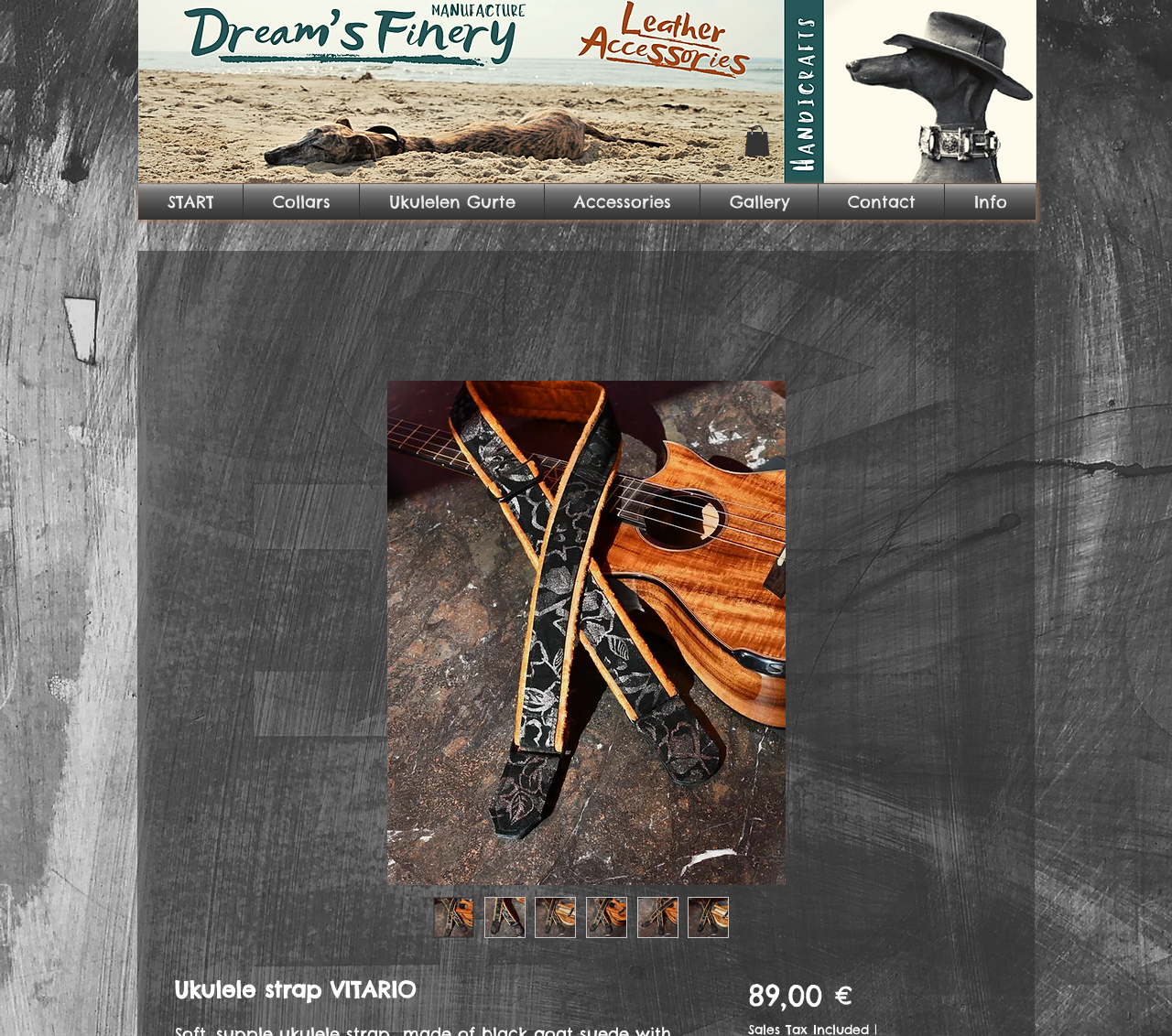Please locate the bounding box coordinates of the element that should be clicked to achieve the given instruction: "Share via Facebook".

None